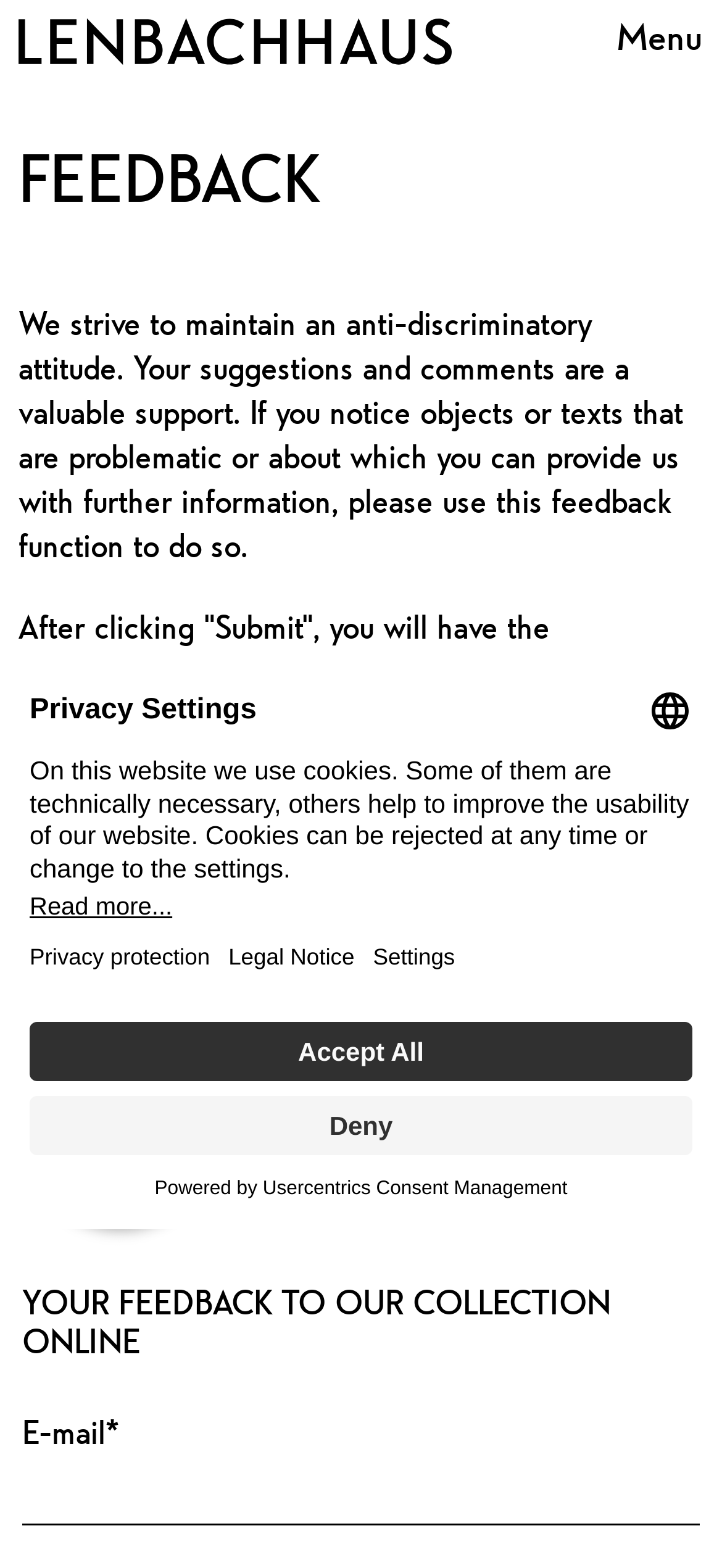What is the purpose of the 'Privacy Settings' dialog?
Please craft a detailed and exhaustive response to the question.

The 'Privacy Settings' dialog appears to be used to manage cookie settings, as it mentions 'On this website we use cookies. Some of them are technically necessary, others help to improve the usability of our website. Cookies can be rejected at any time or change to the settings.'